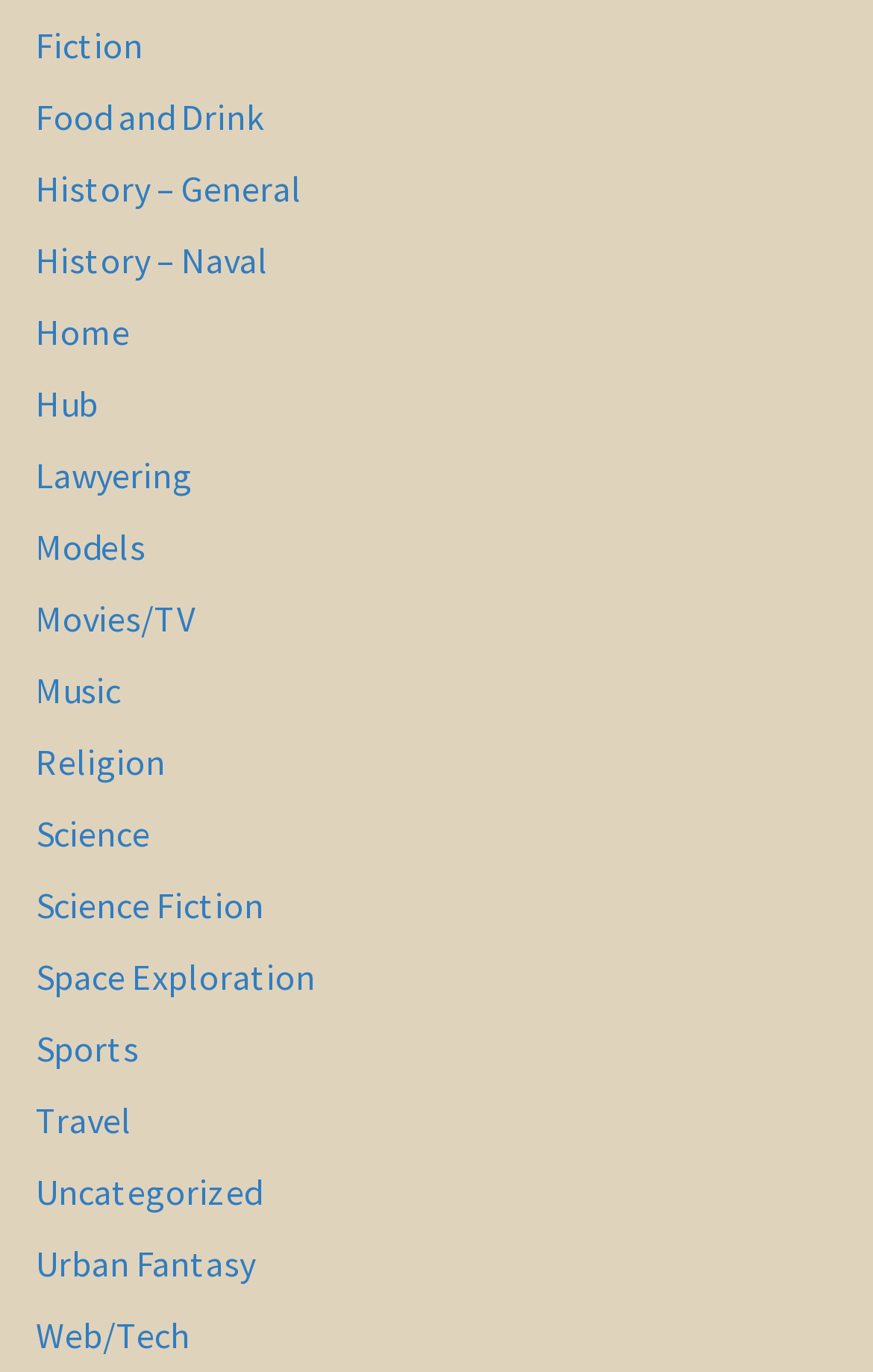Pinpoint the bounding box coordinates of the clickable area necessary to execute the following instruction: "Browse Travel". The coordinates should be given as four float numbers between 0 and 1, namely [left, top, right, bottom].

[0.041, 0.797, 0.151, 0.836]